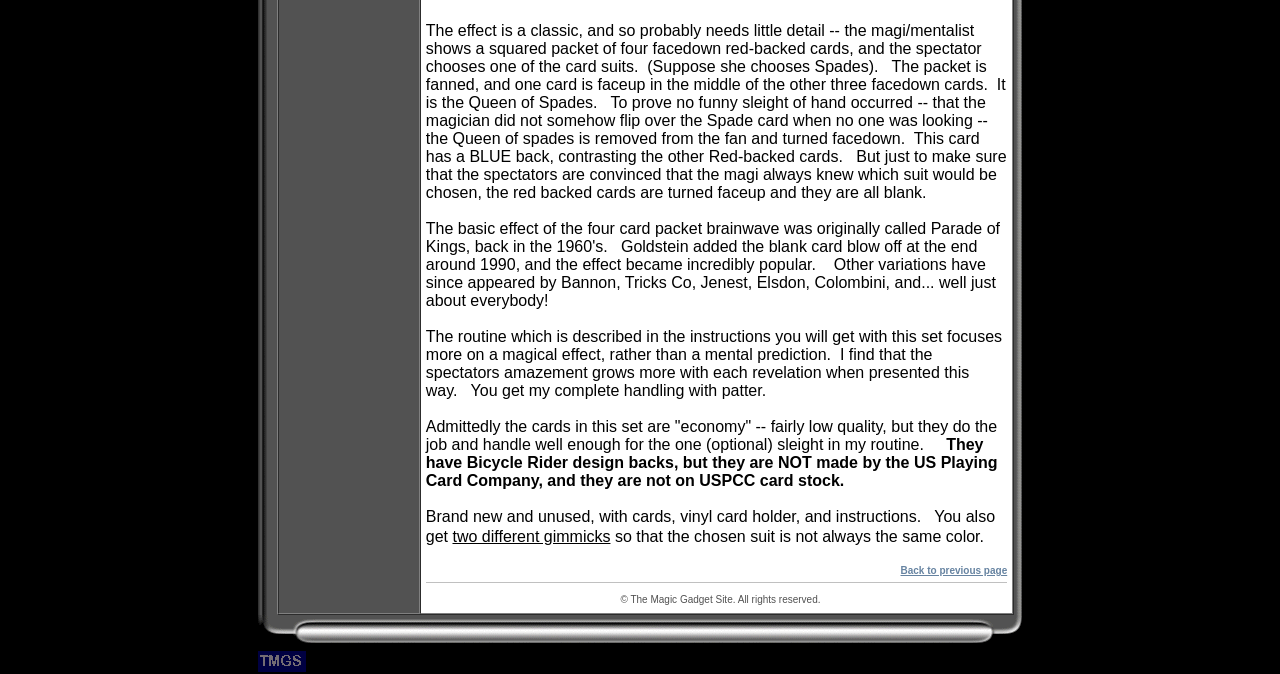Please determine the bounding box coordinates, formatted as (top-left x, top-left y, bottom-right x, bottom-right y), with all values as floating point numbers between 0 and 1. Identify the bounding box of the region described as: Back to previous page

[0.704, 0.837, 0.787, 0.855]